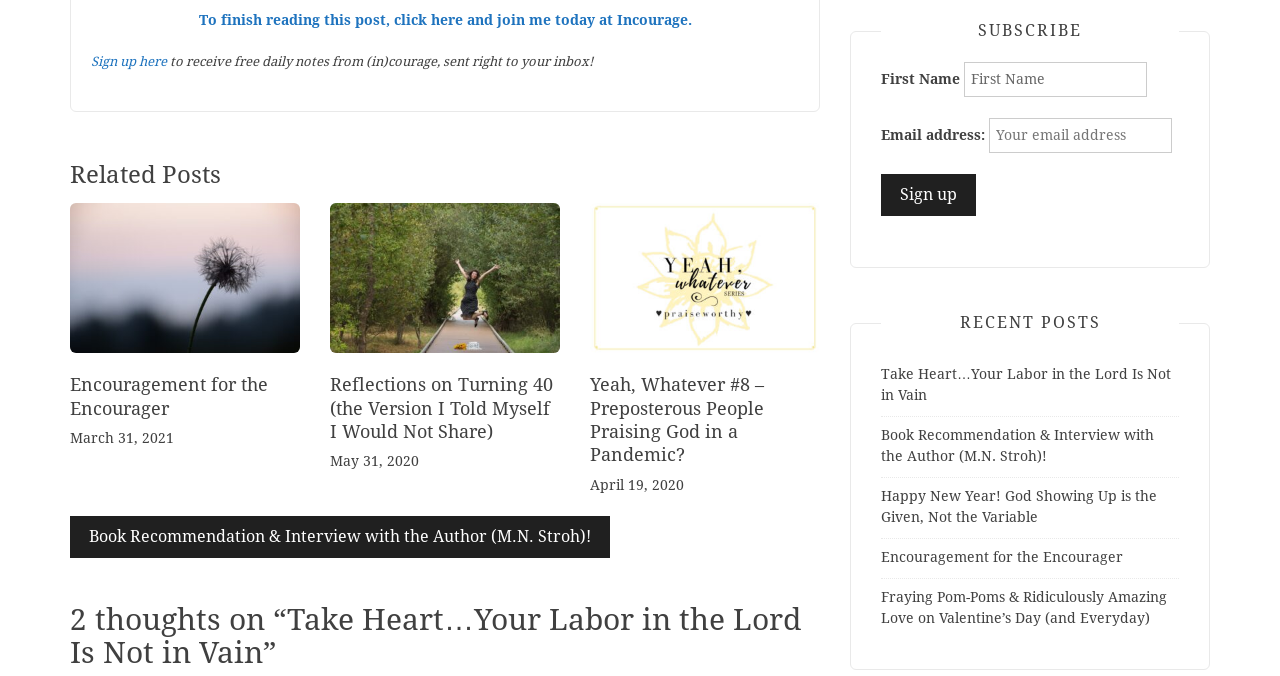What is the date of the post 'Reflections on Turning 40'
Using the visual information from the image, give a one-word or short-phrase answer.

May 31, 2020